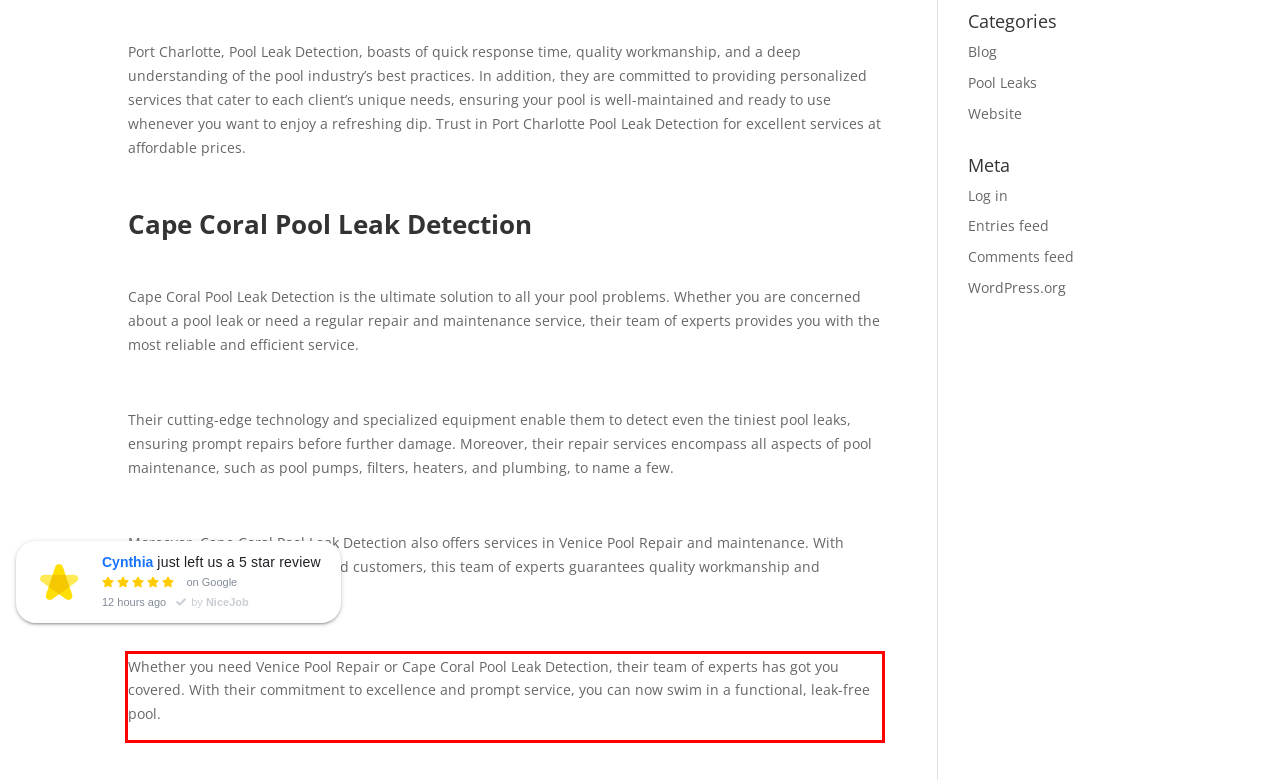There is a screenshot of a webpage with a red bounding box around a UI element. Please use OCR to extract the text within the red bounding box.

Whether you need Venice Pool Repair or Cape Coral Pool Leak Detection, their team of experts has got you covered. With their commitment to excellence and prompt service, you can now swim in a functional, leak-free pool.